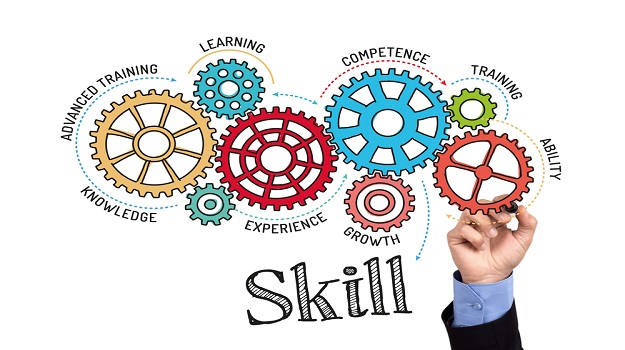Answer the question below in one word or phrase:
What is the concept represented by the arrangement of gears?

Skill